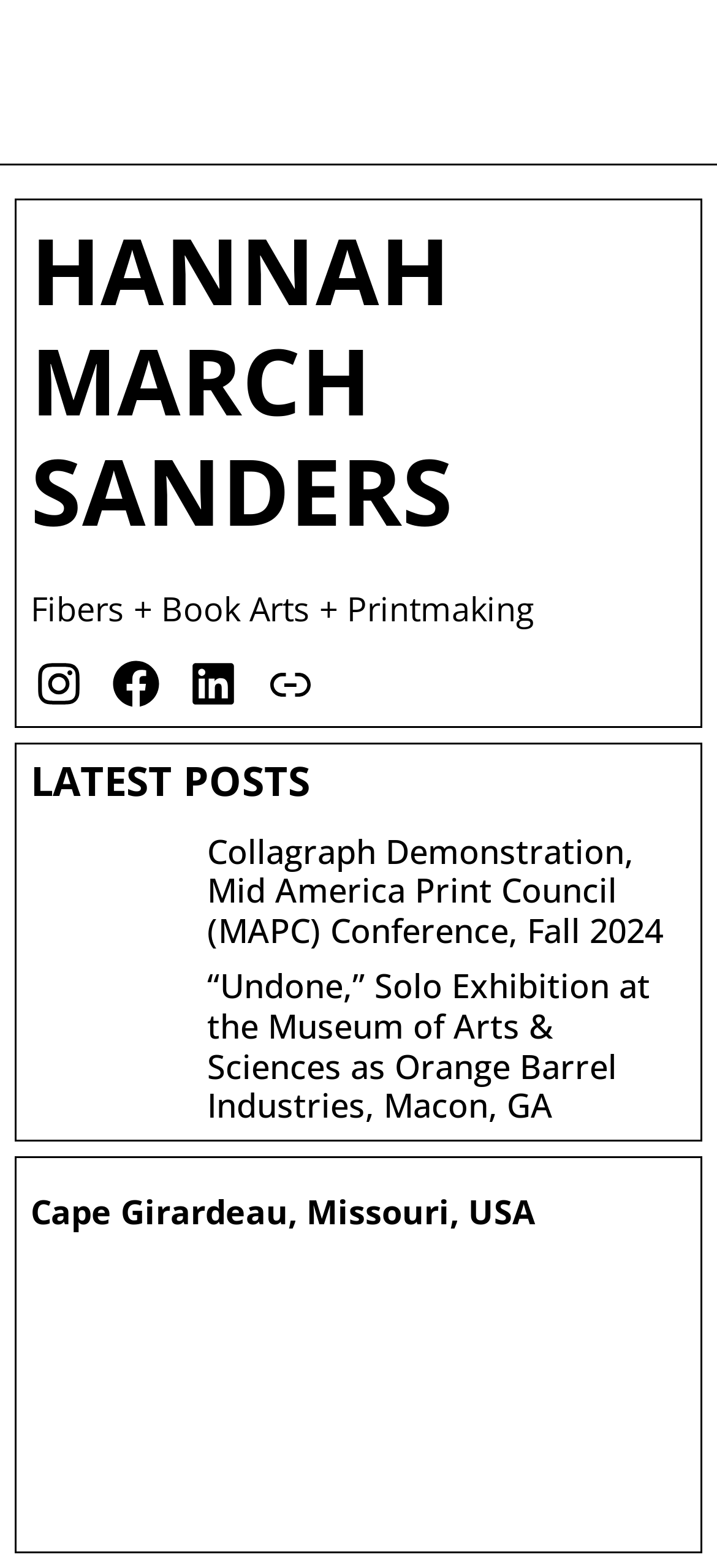Bounding box coordinates are given in the format (top-left x, top-left y, bottom-right x, bottom-right y). All values should be floating point numbers between 0 and 1. Provide the bounding box coordinate for the UI element described as: alt="fluteplast logo"

None